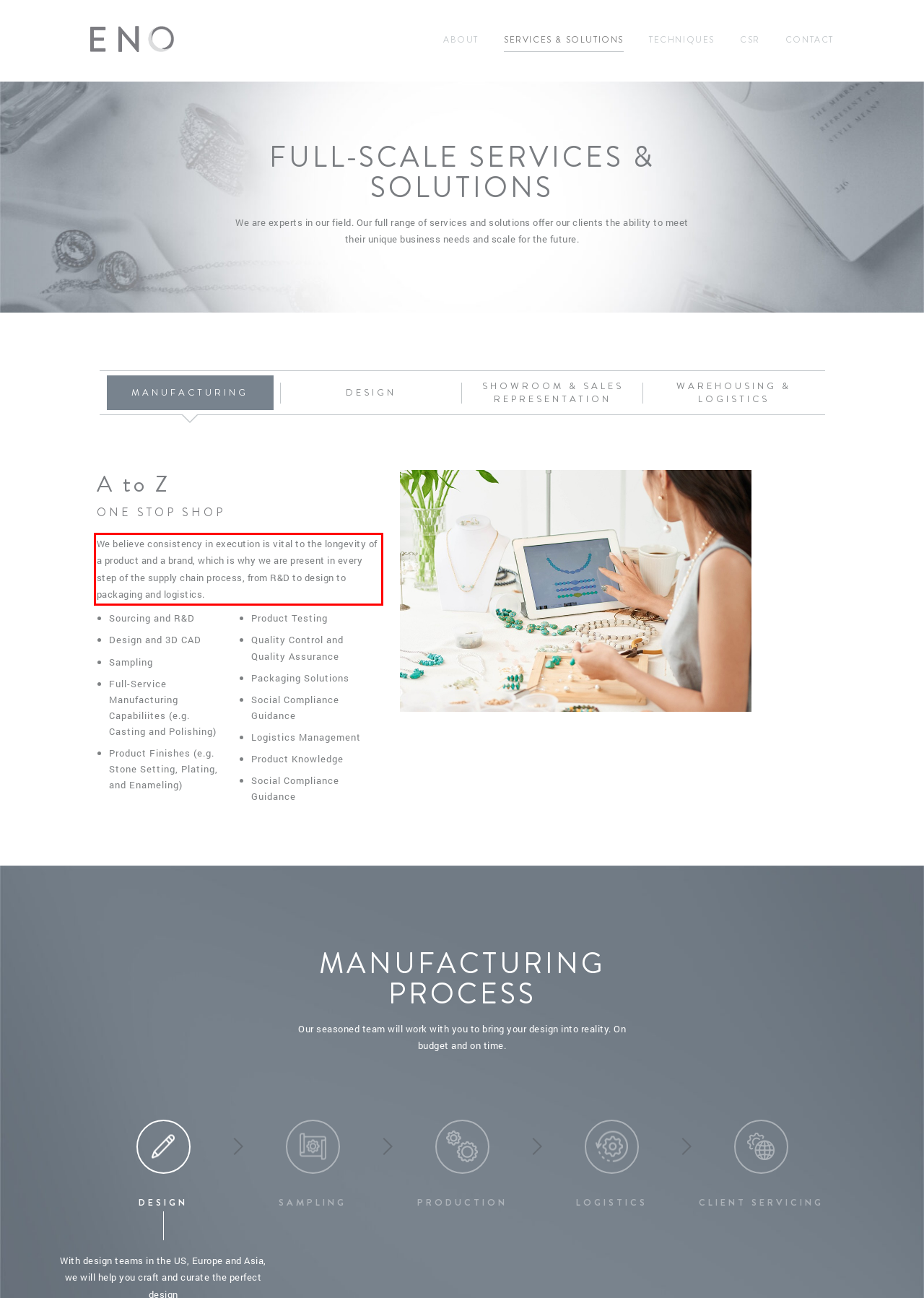Please analyze the provided webpage screenshot and perform OCR to extract the text content from the red rectangle bounding box.

We believe consistency in execution is vital to the longevity of a product and a brand, which is why we are present in every step of the supply chain process, from R&D to design to packaging and logistics.